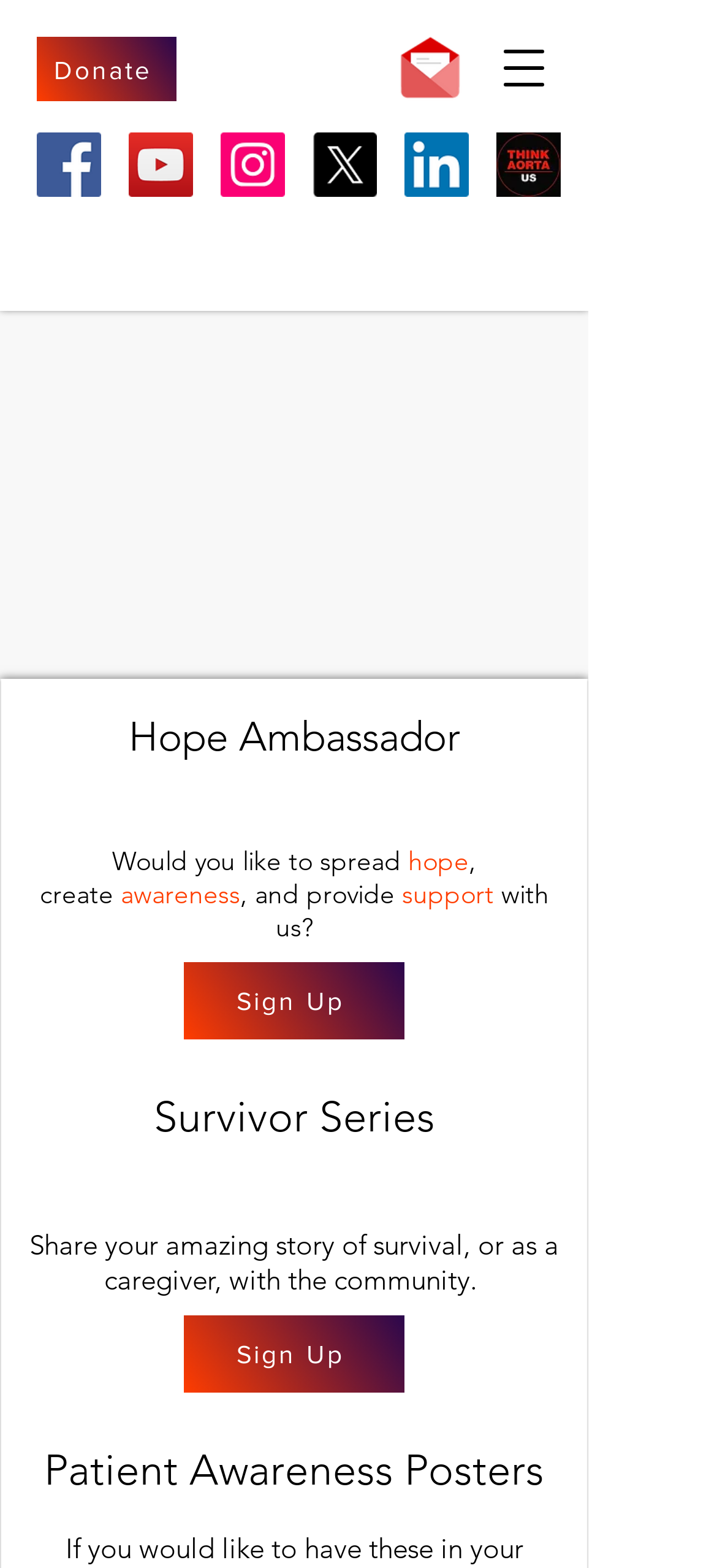Respond to the following question using a concise word or phrase: 
Is there a navigation menu on the webpage?

Yes